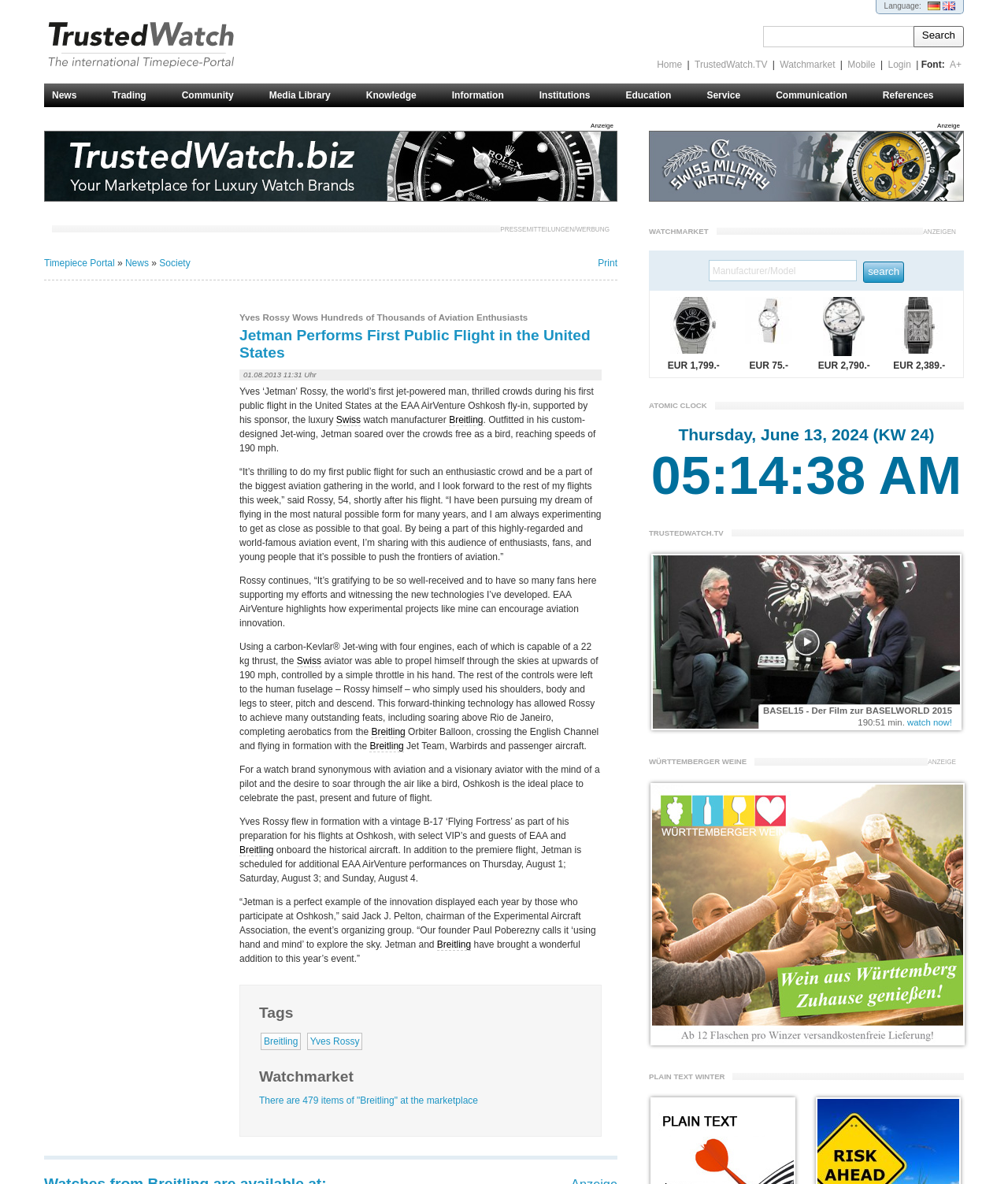What is the language of the webpage?
Using the information from the image, provide a comprehensive answer to the question.

The webpage provides options to switch between different languages, including German (de) and English (en), indicating that the webpage is available in multiple languages.